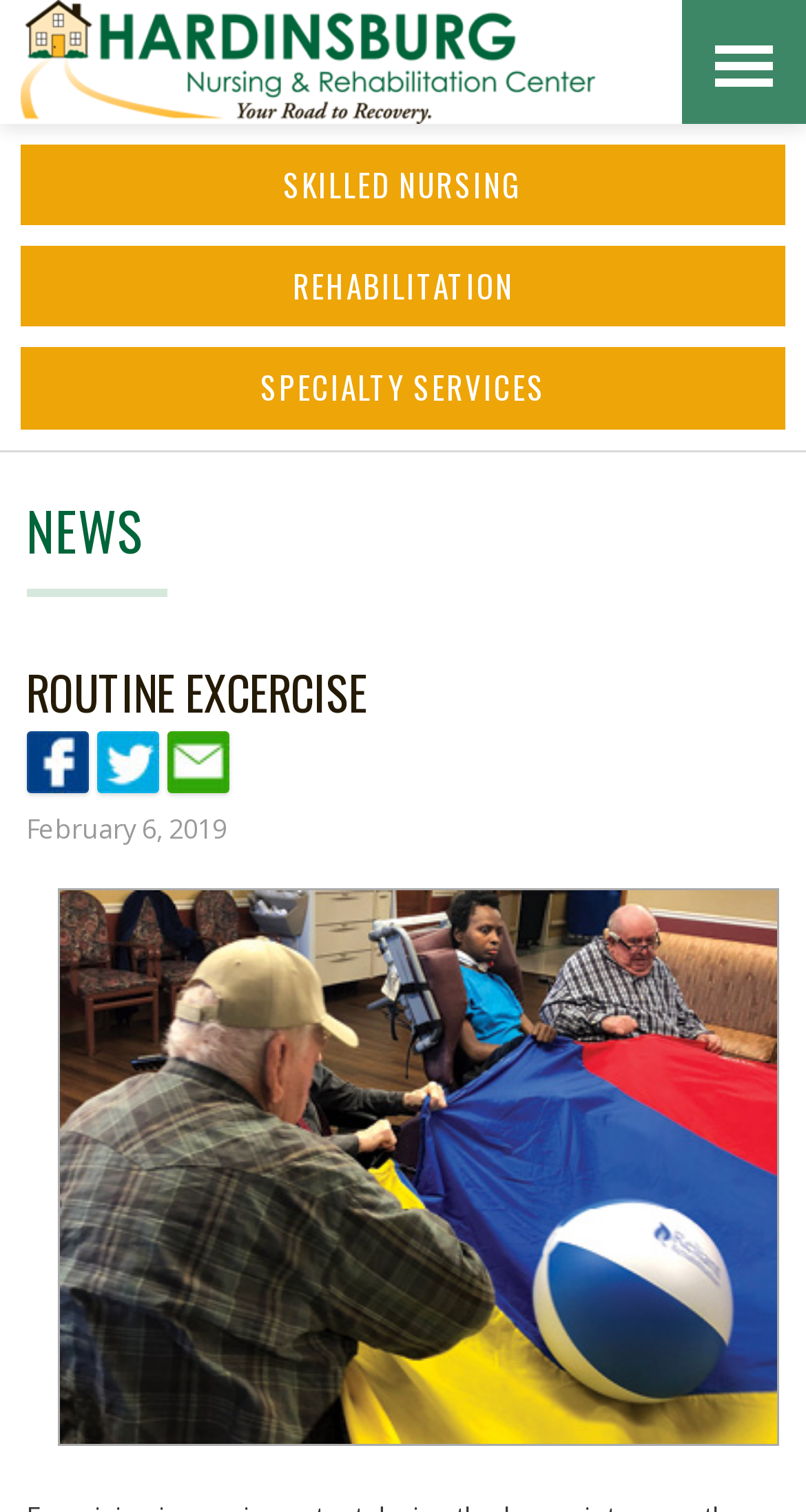Give a one-word or one-phrase response to the question: 
What is the first type of service listed?

Skilled Nursing